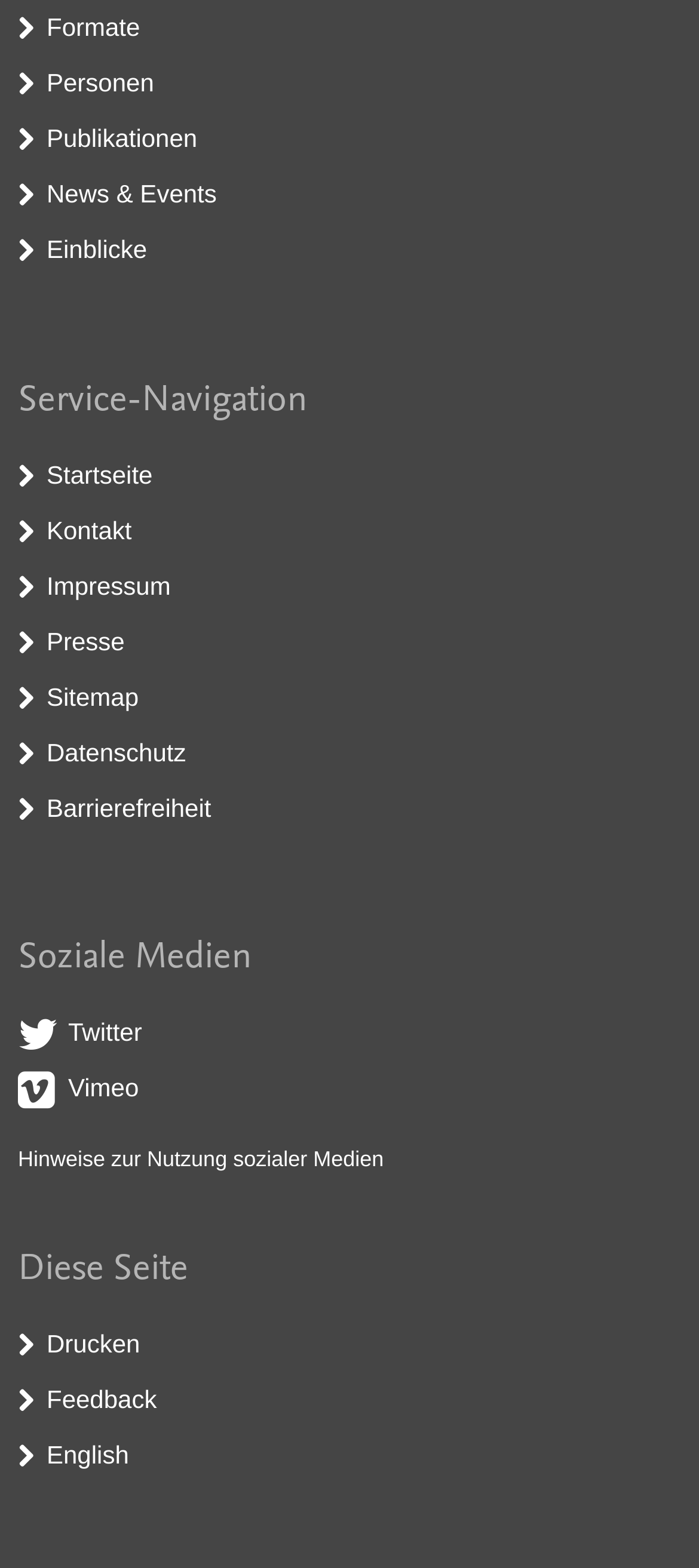Identify the bounding box coordinates for the element that needs to be clicked to fulfill this instruction: "Go to Formate". Provide the coordinates in the format of four float numbers between 0 and 1: [left, top, right, bottom].

[0.067, 0.008, 0.2, 0.027]